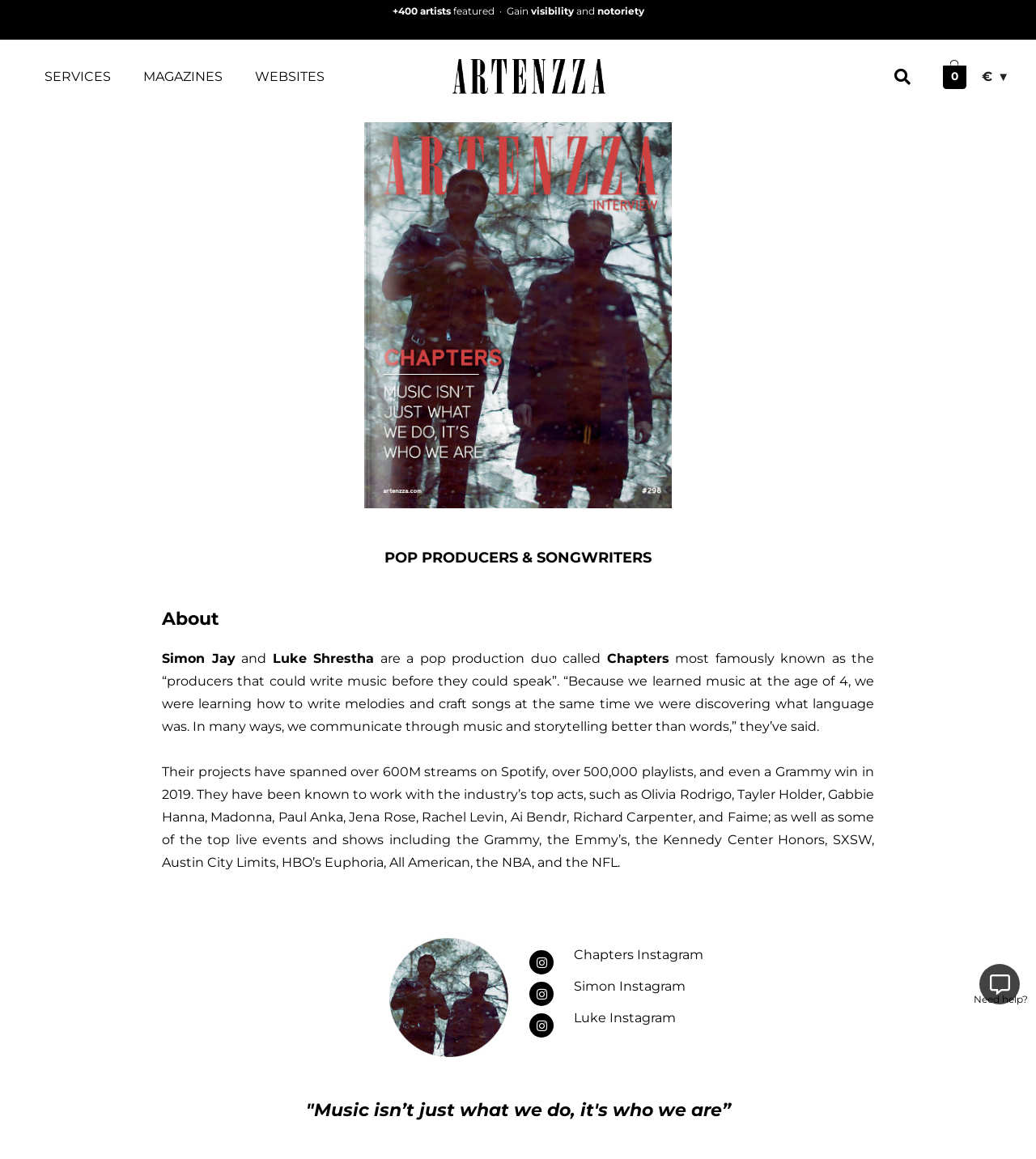Summarize the webpage with intricate details.

The webpage is about Artenzza magazine, specifically the "Chapters" section, which features interviews and news about talented artists, entrepreneurs, and creators. 

At the top, there are navigation links to "SERVICES", "MAGAZINES", and "WEBSITES". Next to these links, there is a search bar with a search box labeled "Search". On the right side of the search bar, there is a currency symbol "€" and a link with the text "0". 

Below the navigation links, there are two headings: "POP PRODUCERS & SONGWRITERS" and "About". Under these headings, there is a section about Simon Jay and Luke Shrestha, a pop production duo called Chapters. The text describes their background, music style, and achievements, including working with top acts and winning a Grammy award. 

To the right of this section, there is an image of Chapters. Below the image, there are links to their Instagram profiles, as well as those of Simon and Luke individually. 

At the bottom of the page, there is a heading that quotes the duo, saying "Music isn’t just what we do, it's who we are”. Next to this heading, there is a "Need help?" section with a link to an unknown destination.